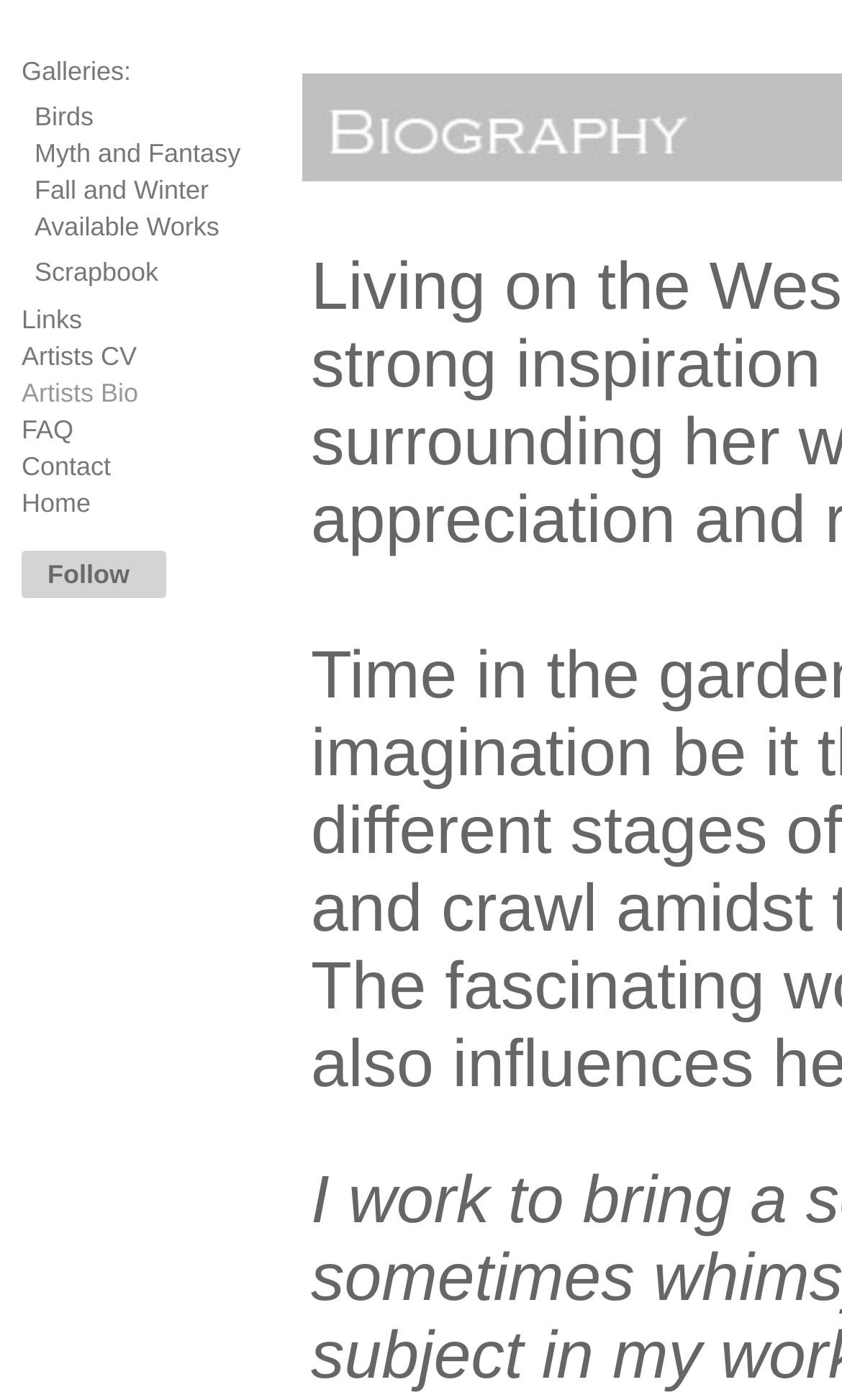Find the bounding box coordinates of the element's region that should be clicked in order to follow the given instruction: "View Birds gallery". The coordinates should consist of four float numbers between 0 and 1, i.e., [left, top, right, bottom].

[0.041, 0.072, 0.111, 0.094]